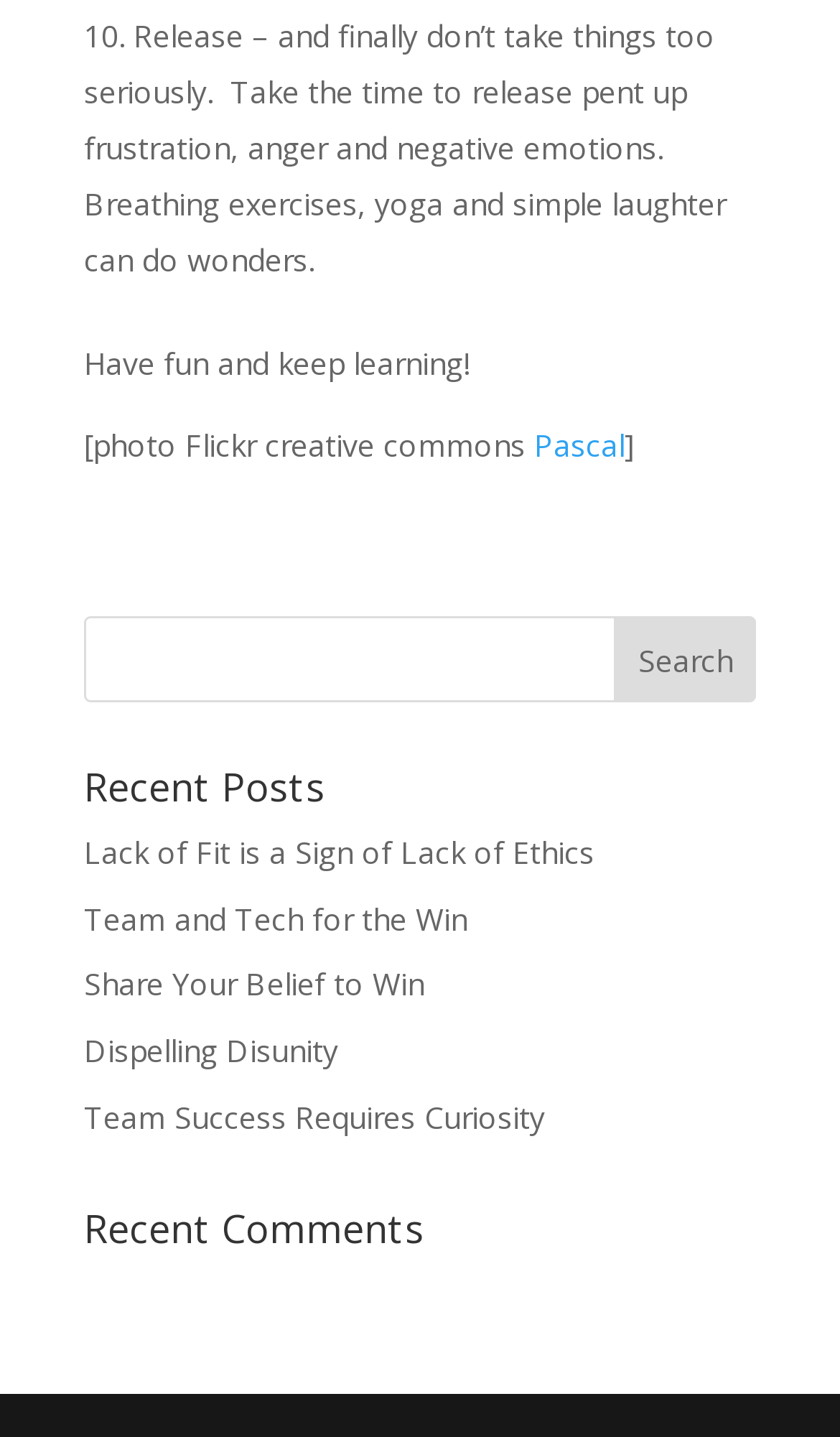Determine the bounding box coordinates of the clickable element necessary to fulfill the instruction: "visit the page of Pascal". Provide the coordinates as four float numbers within the 0 to 1 range, i.e., [left, top, right, bottom].

[0.636, 0.295, 0.744, 0.324]